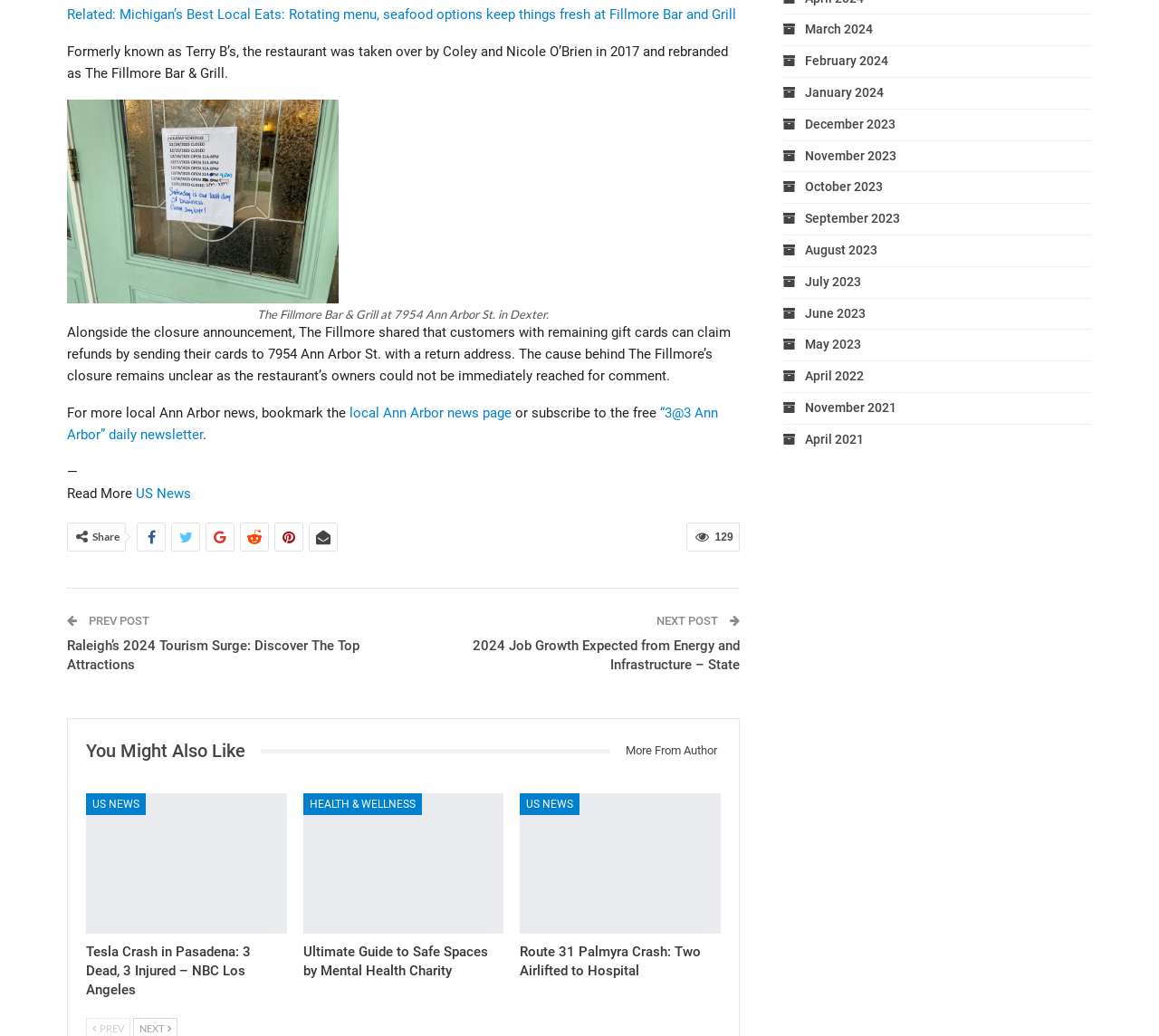Find the bounding box coordinates for the area that should be clicked to accomplish the instruction: "Read more about The Fillmore Bar & Grill".

[0.058, 0.469, 0.117, 0.485]